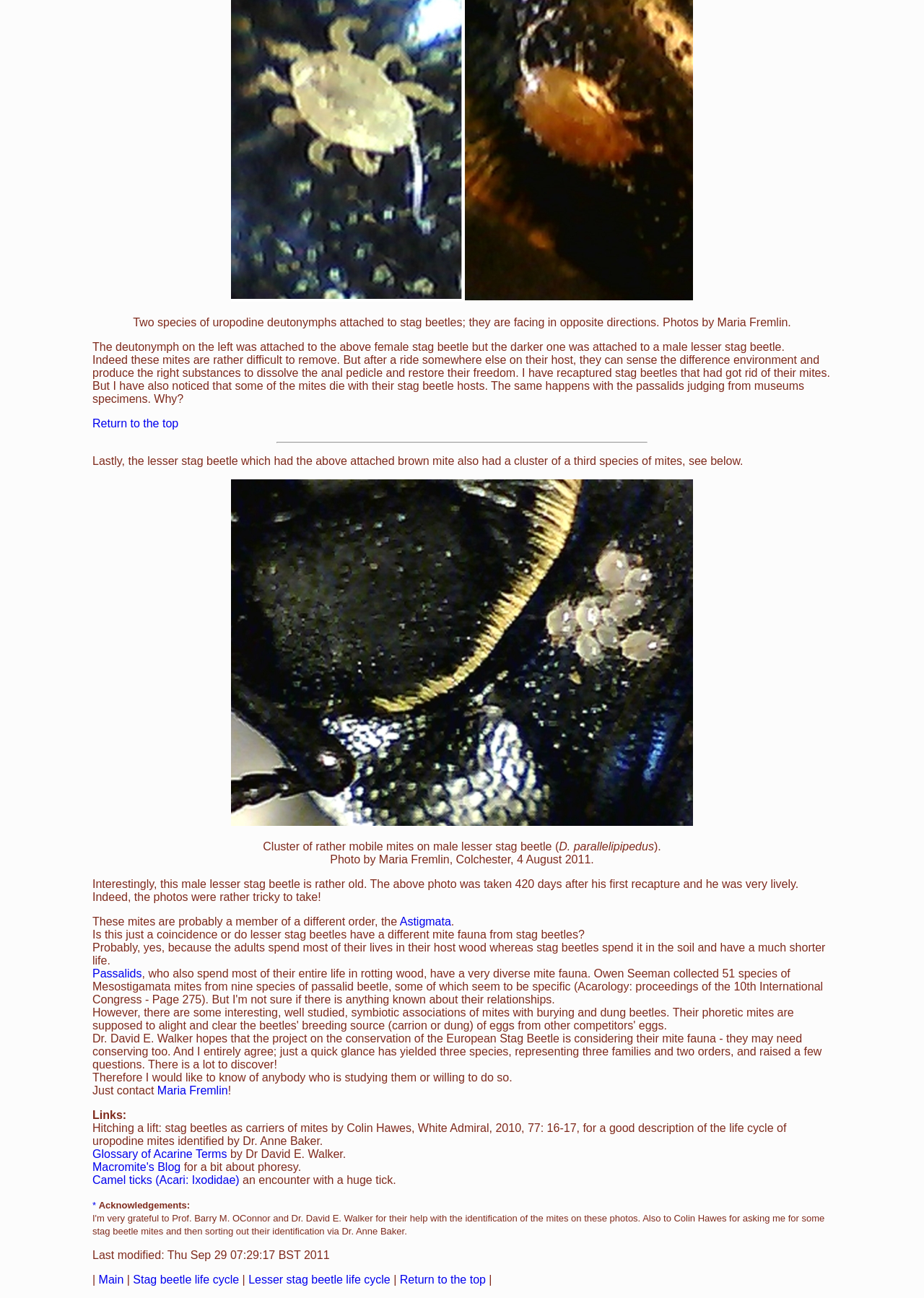Look at the image and answer the question in detail:
What is the lifespan of the male lesser stag beetle mentioned on this webpage?

The webpage mentions that the male lesser stag beetle was recaptured 420 days after its first recapture, and it was still very lively. This suggests that the beetle's lifespan is at least 420 days.